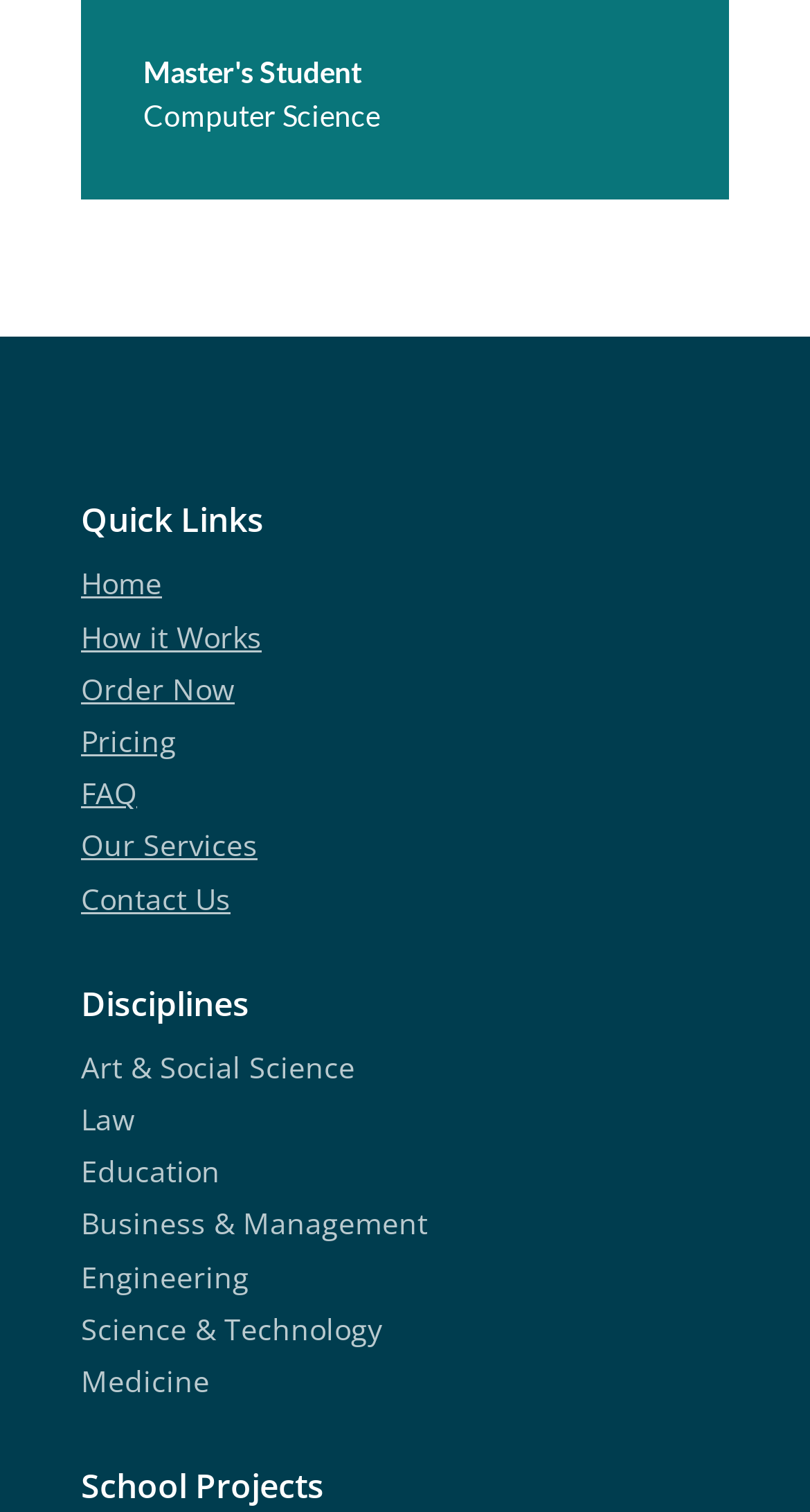Using the details from the image, please elaborate on the following question: How many links are there in the Quick Links section?

I counted the number of link elements under the 'Quick Links' heading and found that there are 6 links: 'Home', 'How it Works', 'Order Now', 'Pricing', 'FAQ', and 'Our Services'.